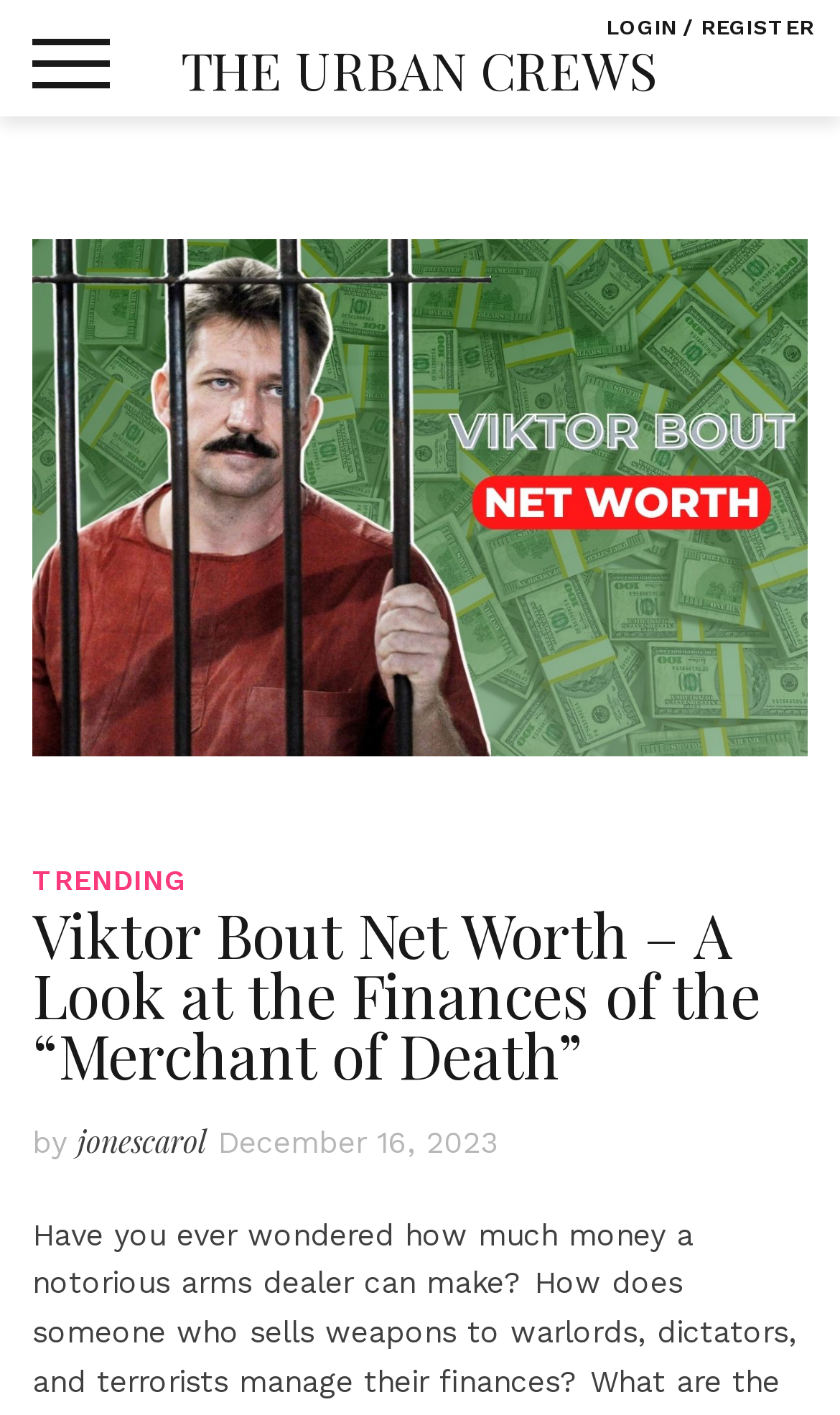What is the name of the website section?
Please give a well-detailed answer to the question.

I found the website section name by looking at the link text at the top of the page, which is a common indicator of the website section or category.